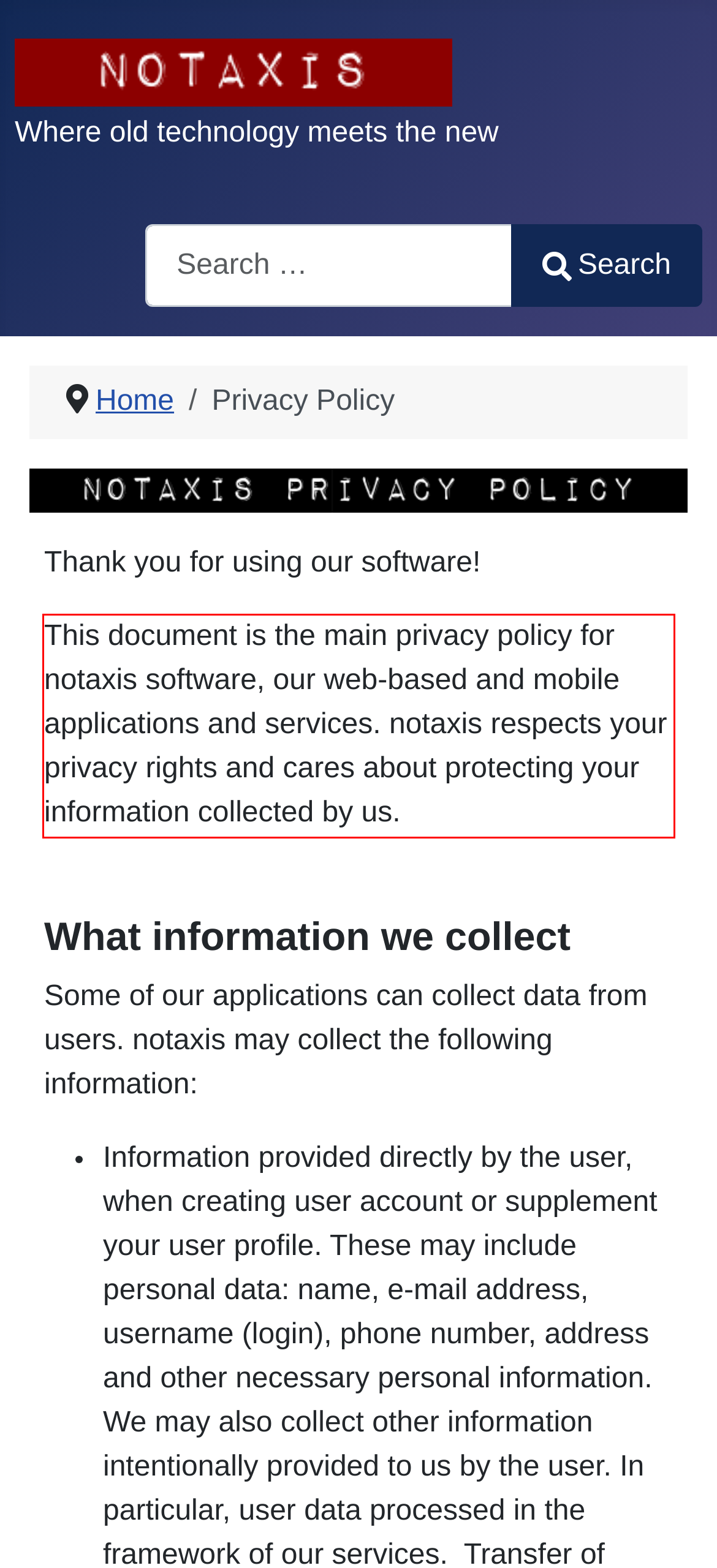Review the webpage screenshot provided, and perform OCR to extract the text from the red bounding box.

This document is the main privacy policy for notaxis software, our web-based and mobile applications and services. notaxis respects your privacy rights and cares about protecting your information collected by us.